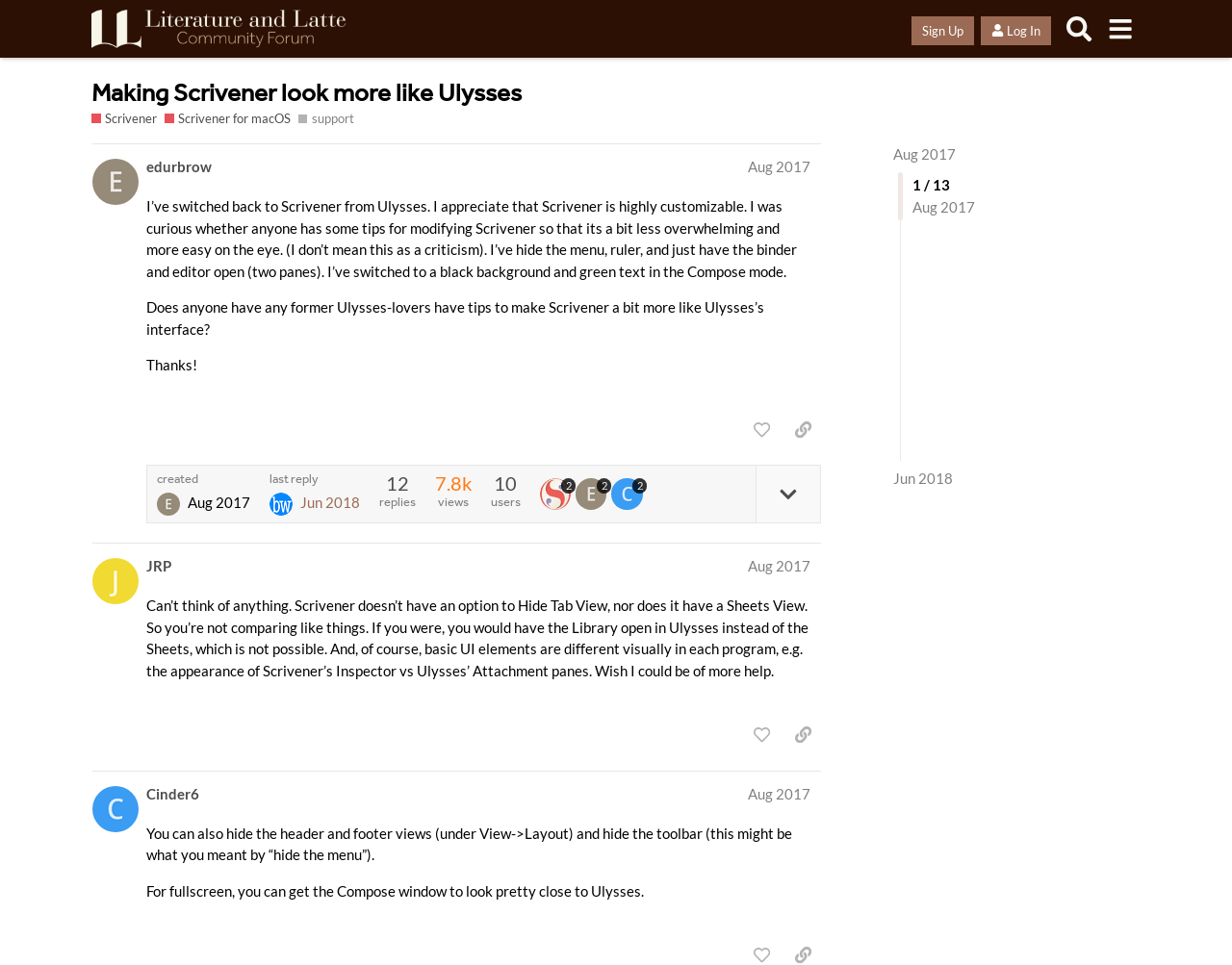Provide the bounding box coordinates of the section that needs to be clicked to accomplish the following instruction: "Check the 'PODI IDLI RECIPE (WITH MINI IDLI )' article."

None